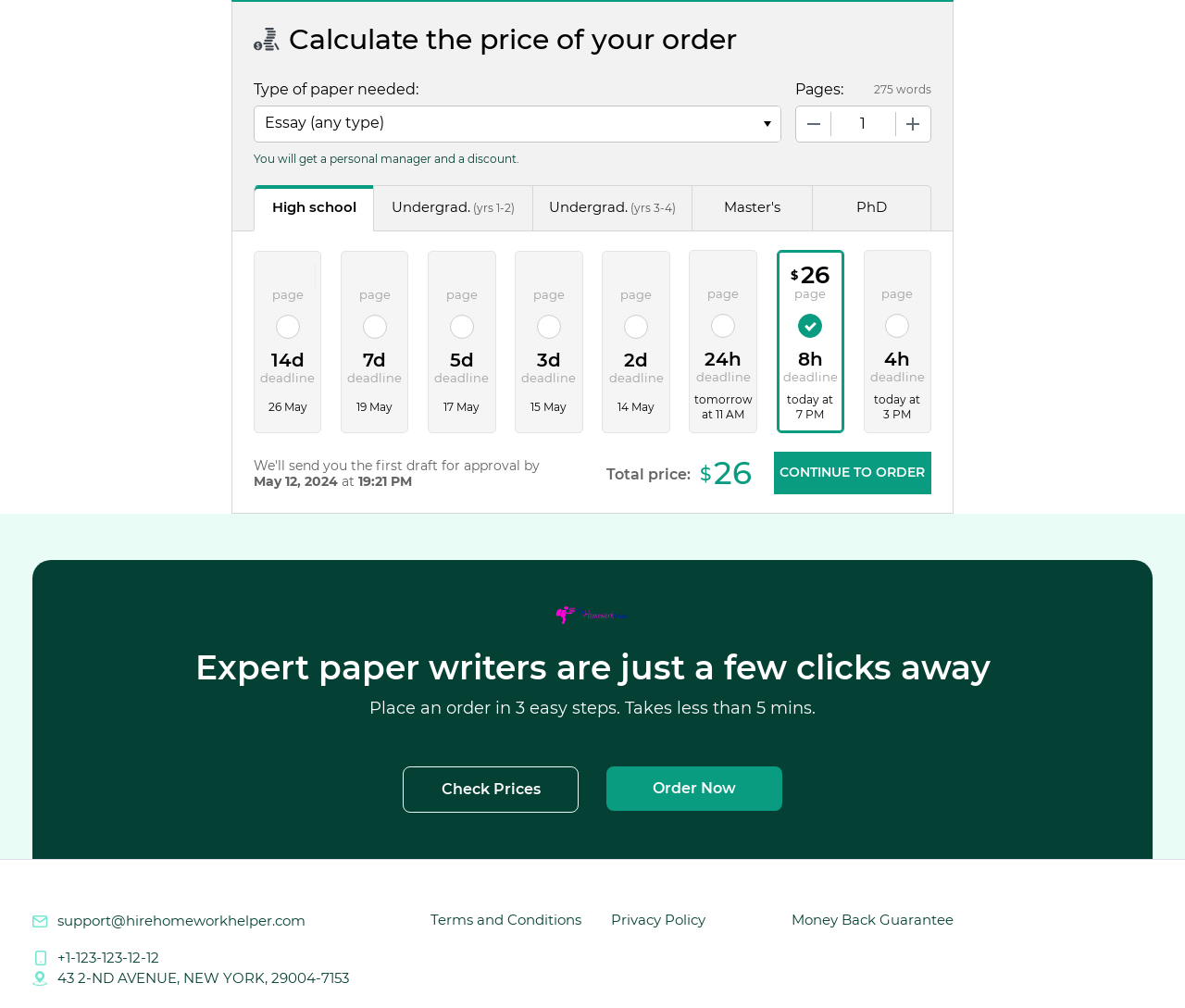Please determine the bounding box coordinates of the area that needs to be clicked to complete this task: 'Click to continue to order'. The coordinates must be four float numbers between 0 and 1, formatted as [left, top, right, bottom].

[0.653, 0.449, 0.786, 0.49]